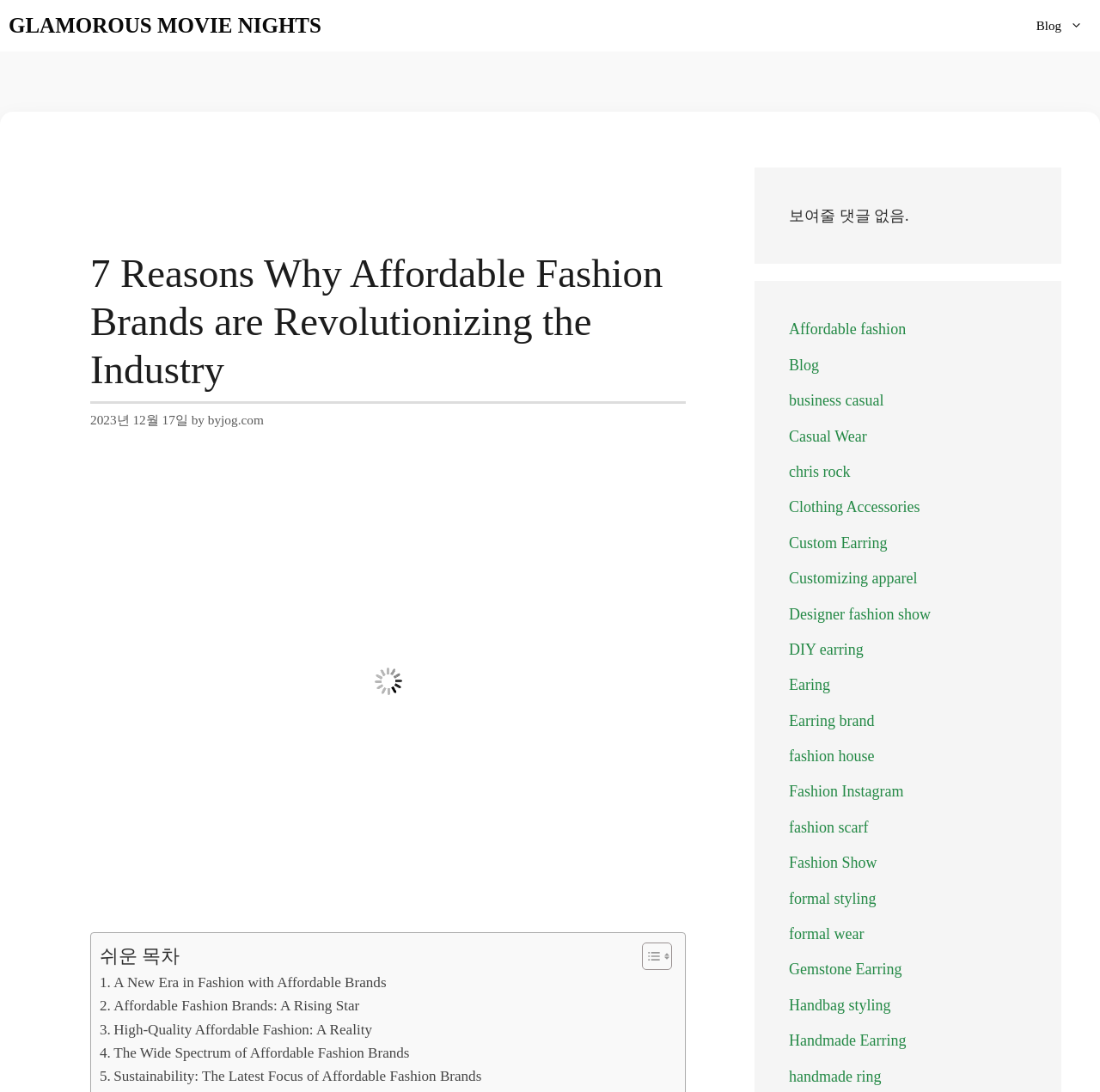What is the function of the 'Toggle Table of Content' button?
Answer the question with a single word or phrase by looking at the picture.

To show or hide the table of content